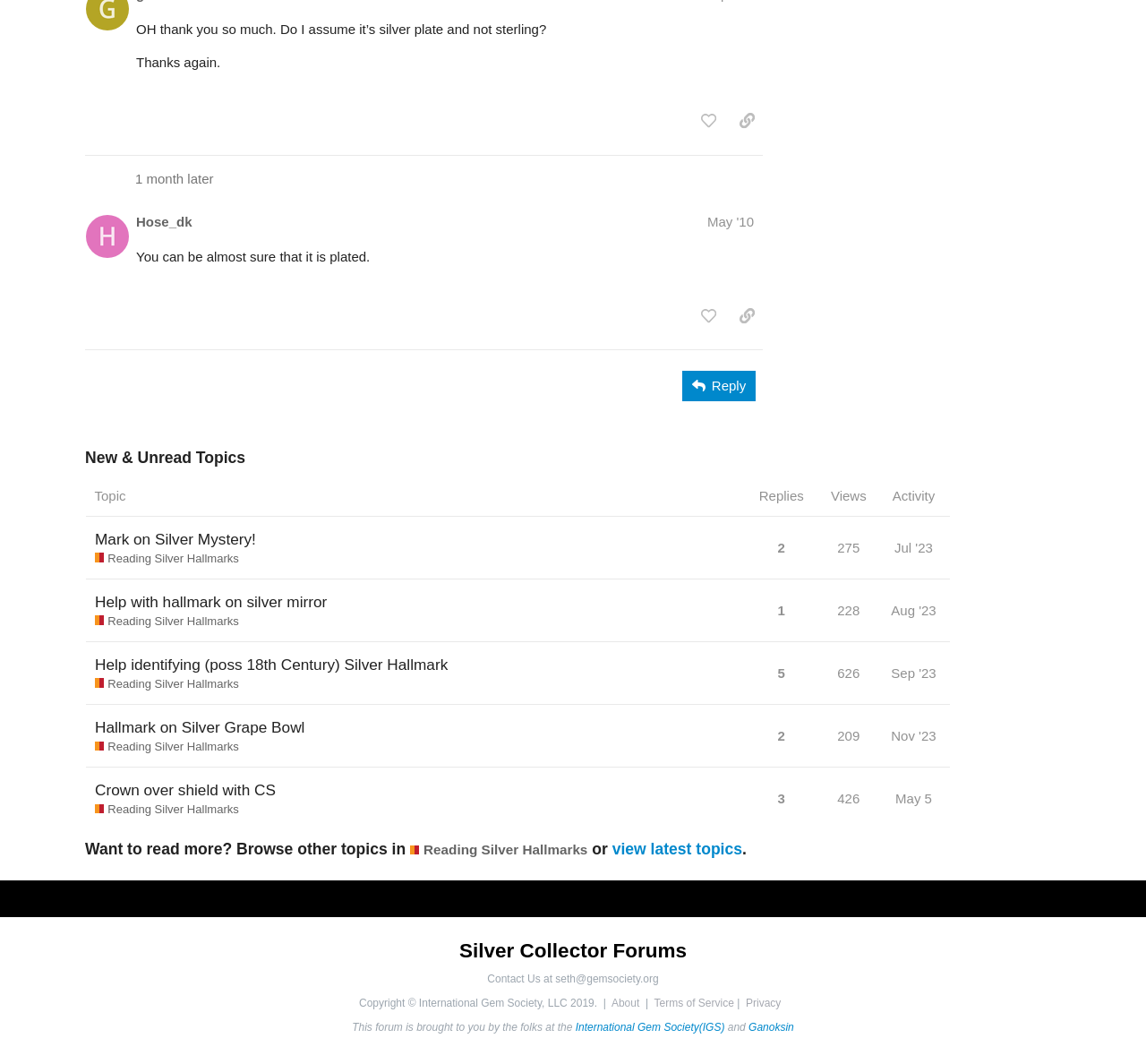Please identify the bounding box coordinates of the area that needs to be clicked to follow this instruction: "Copy a link to this post to clipboard".

[0.637, 0.1, 0.666, 0.128]